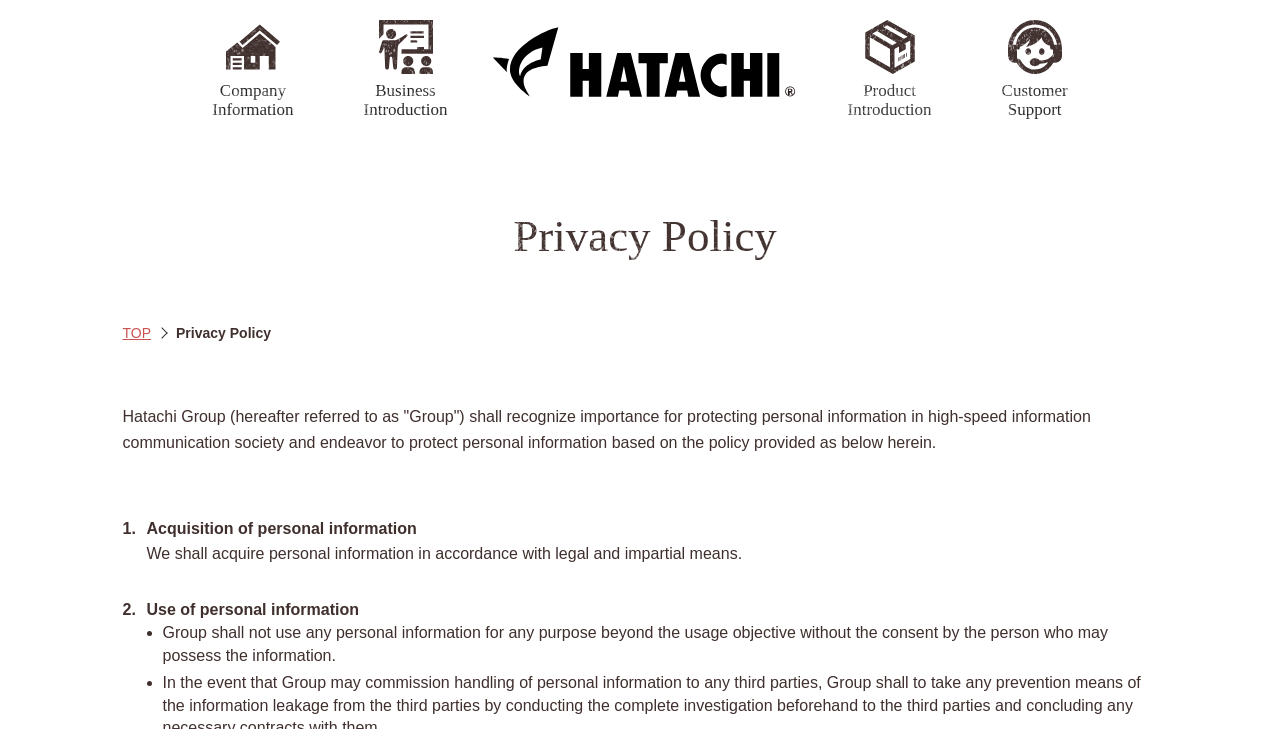What is the purpose of acquiring personal information?
Based on the image, provide a one-word or brief-phrase response.

For a specific objective